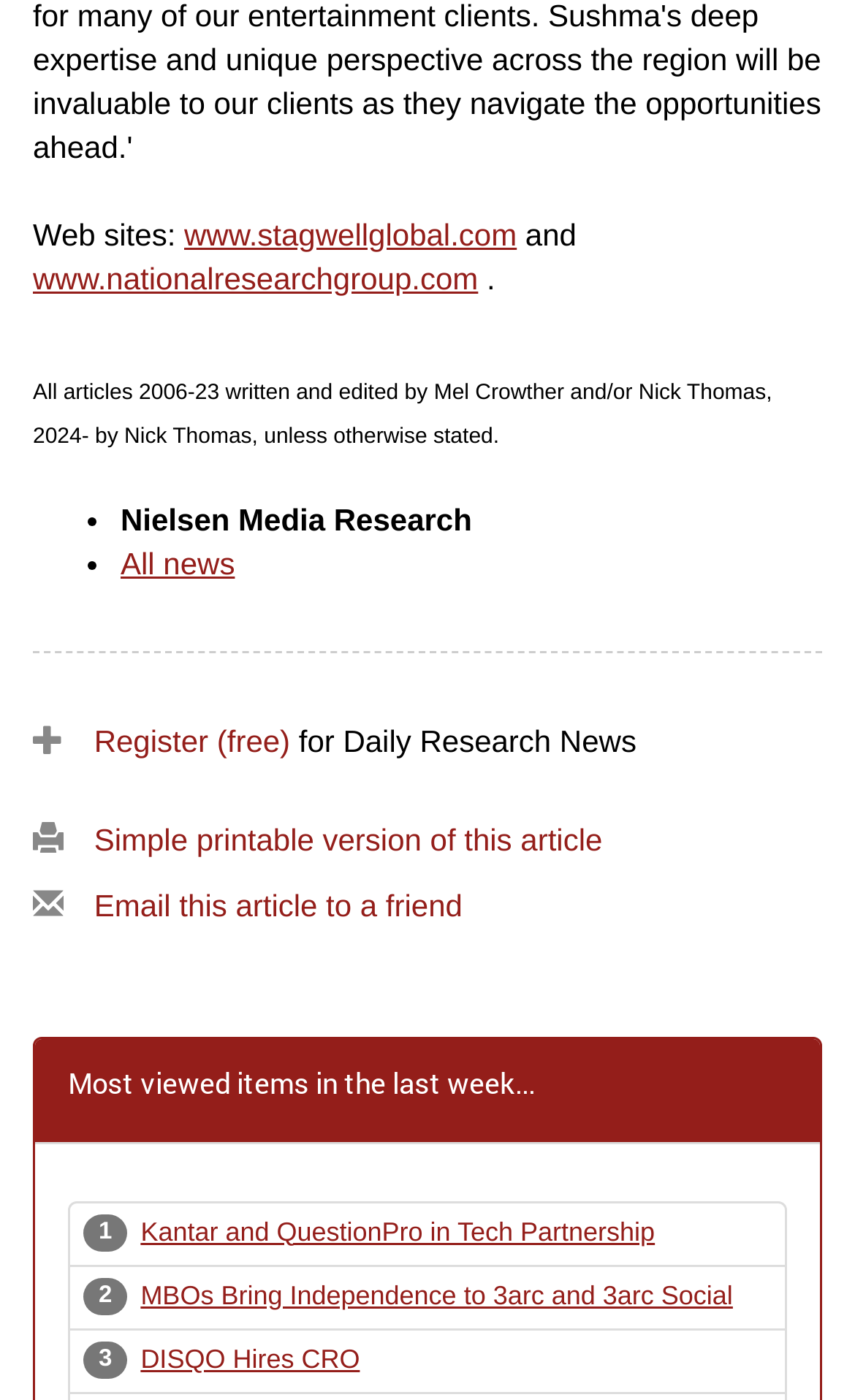Please provide a comprehensive answer to the question based on the screenshot: Who writes and edits the articles?

According to the static text element at [0.038, 0.272, 0.903, 0.321], the articles from 2006-2023 were written and edited by Mel Crowther and/or Nick Thomas, and from 2024 onwards, they are written and edited by Nick Thomas.